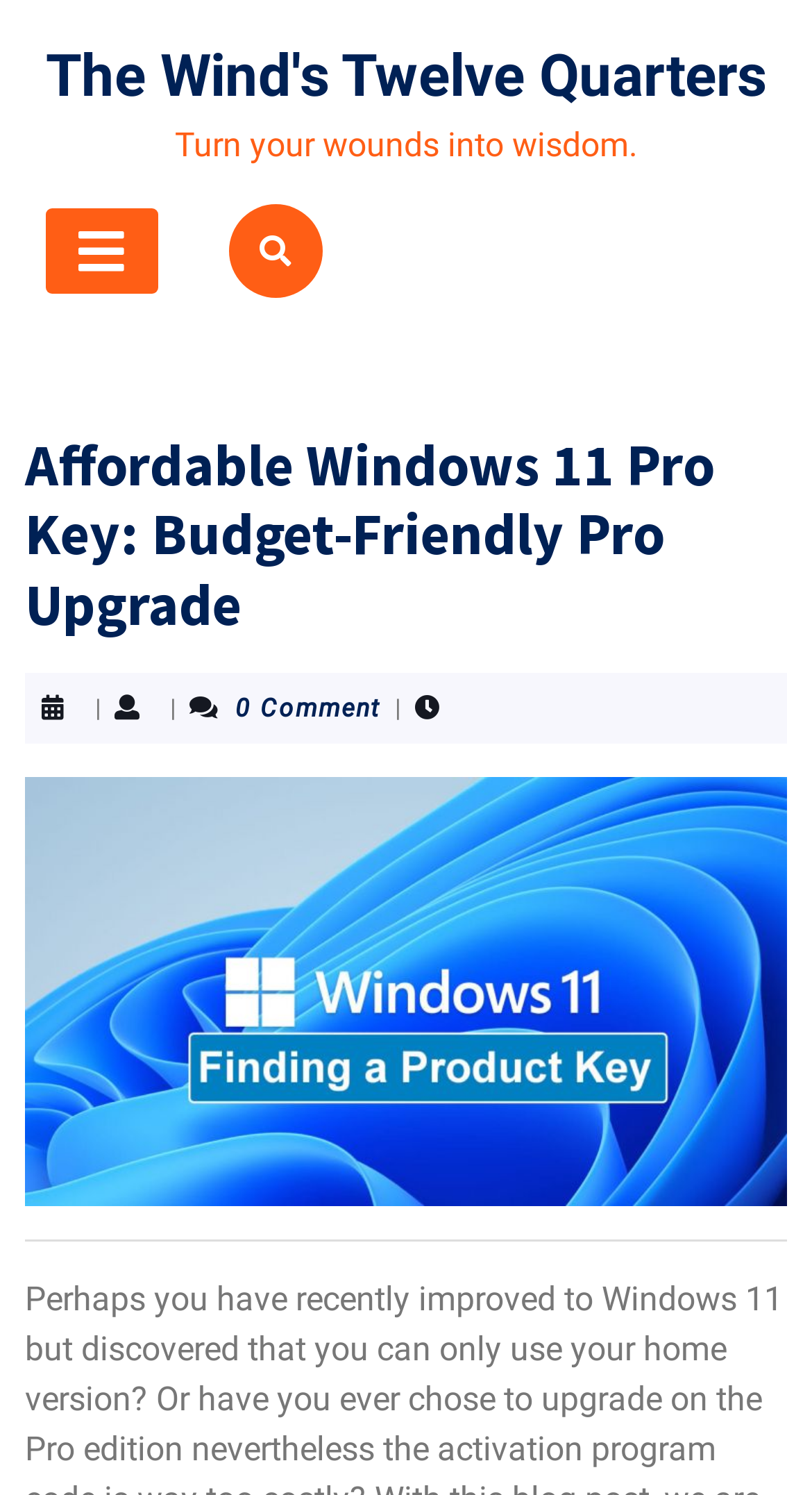Provide a thorough description of the webpage you see.

The webpage appears to be a blog post or article about an affordable Windows 11 Pro key upgrade. At the top, there is a link to "The Wind's Twelve Quarters" on the left side, accompanied by a quote "Turn your wounds into wisdom." on the right side. 

Below the quote, there is an open button represented by an icon. On the right side of the open button, there is a link with a Facebook icon. 

The main content of the webpage is a heading that reads "Affordable Windows 11 Pro Key: Budget-Friendly Pro Upgrade" which spans almost the entire width of the page. Below the heading, there are three vertical elements aligned horizontally: a vertical bar, a text "0 Comment", and another vertical bar. 

Underneath these elements, there is a large image that takes up most of the page width, which is a thumbnail image for the post. A horizontal separator line is placed below the image, dividing the content into sections.